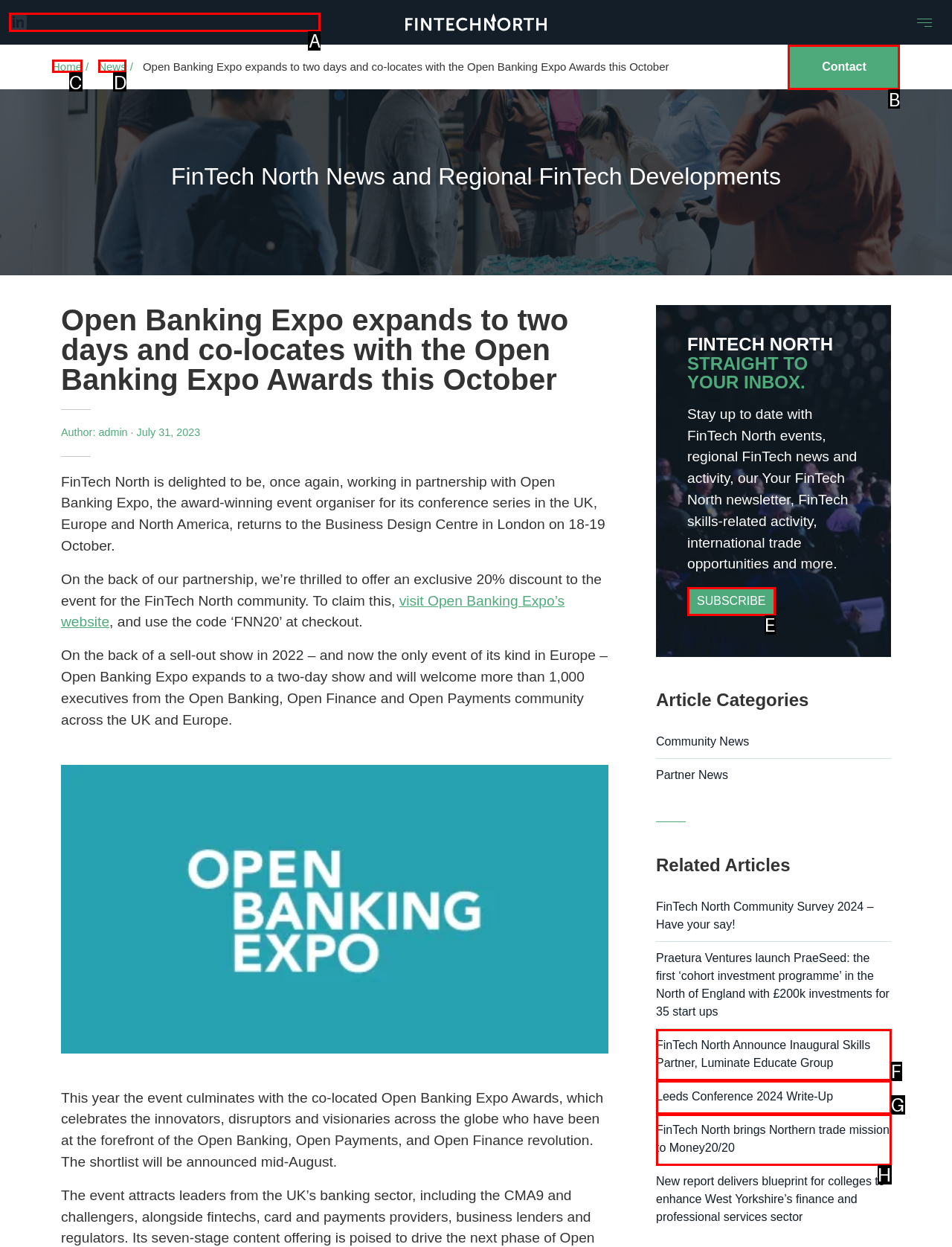Identify the correct UI element to click for the following task: View product reviews Choose the option's letter based on the given choices.

None